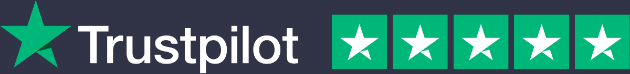What does the green star rating signify?
Please provide a single word or phrase as your answer based on the image.

Customer feedback and satisfaction